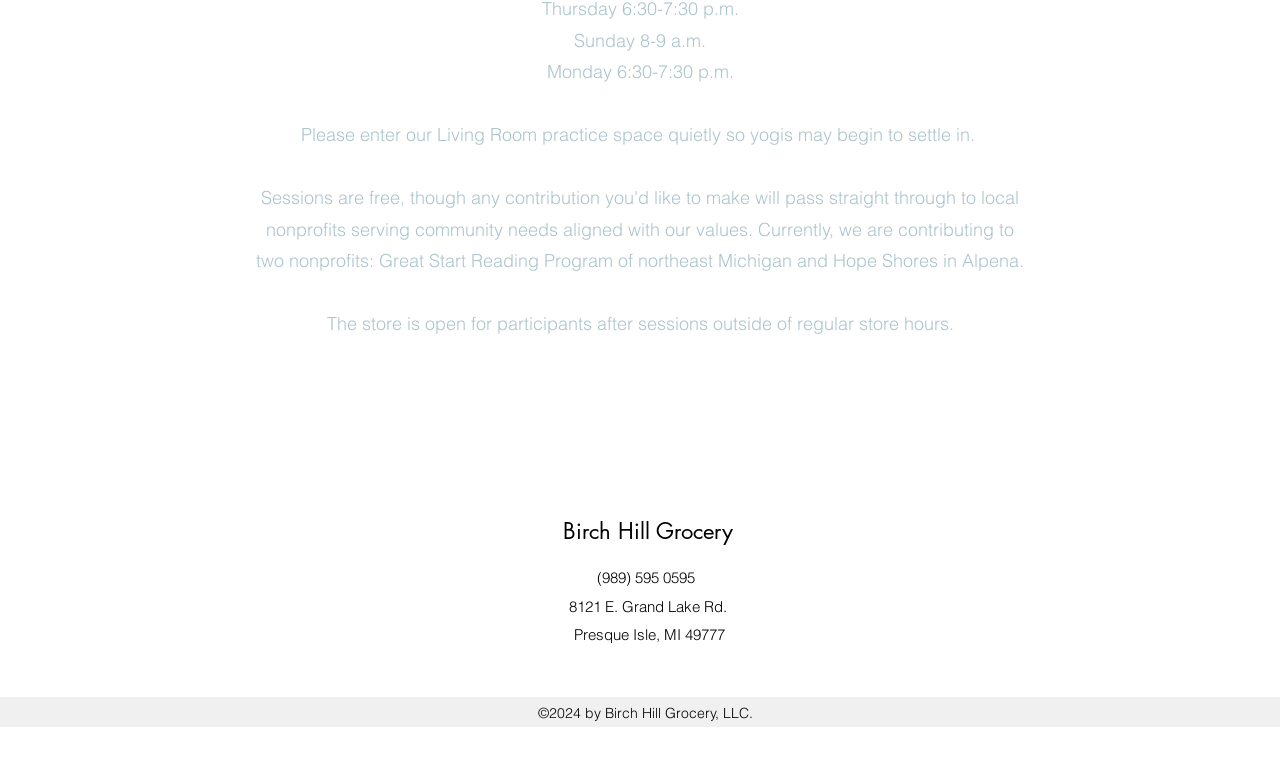What is the copyright year of Birch Hill Grocery?
Could you give a comprehensive explanation in response to this question?

The webpage has a copyright notice at the bottom which states '©2024 by Birch Hill Grocery, LLC.'.